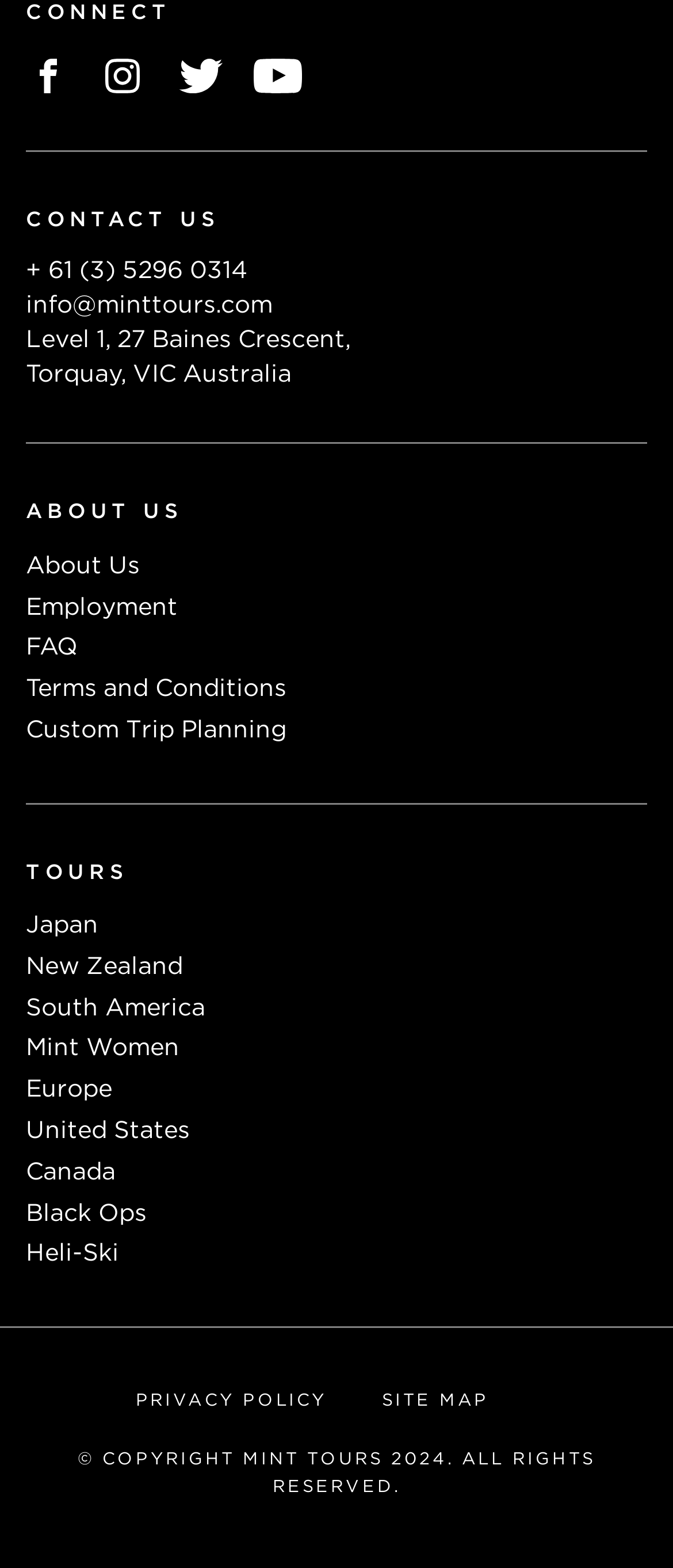What is the purpose of the 'Custom Trip Planning' link?
Look at the image and answer with only one word or phrase.

To plan a custom trip